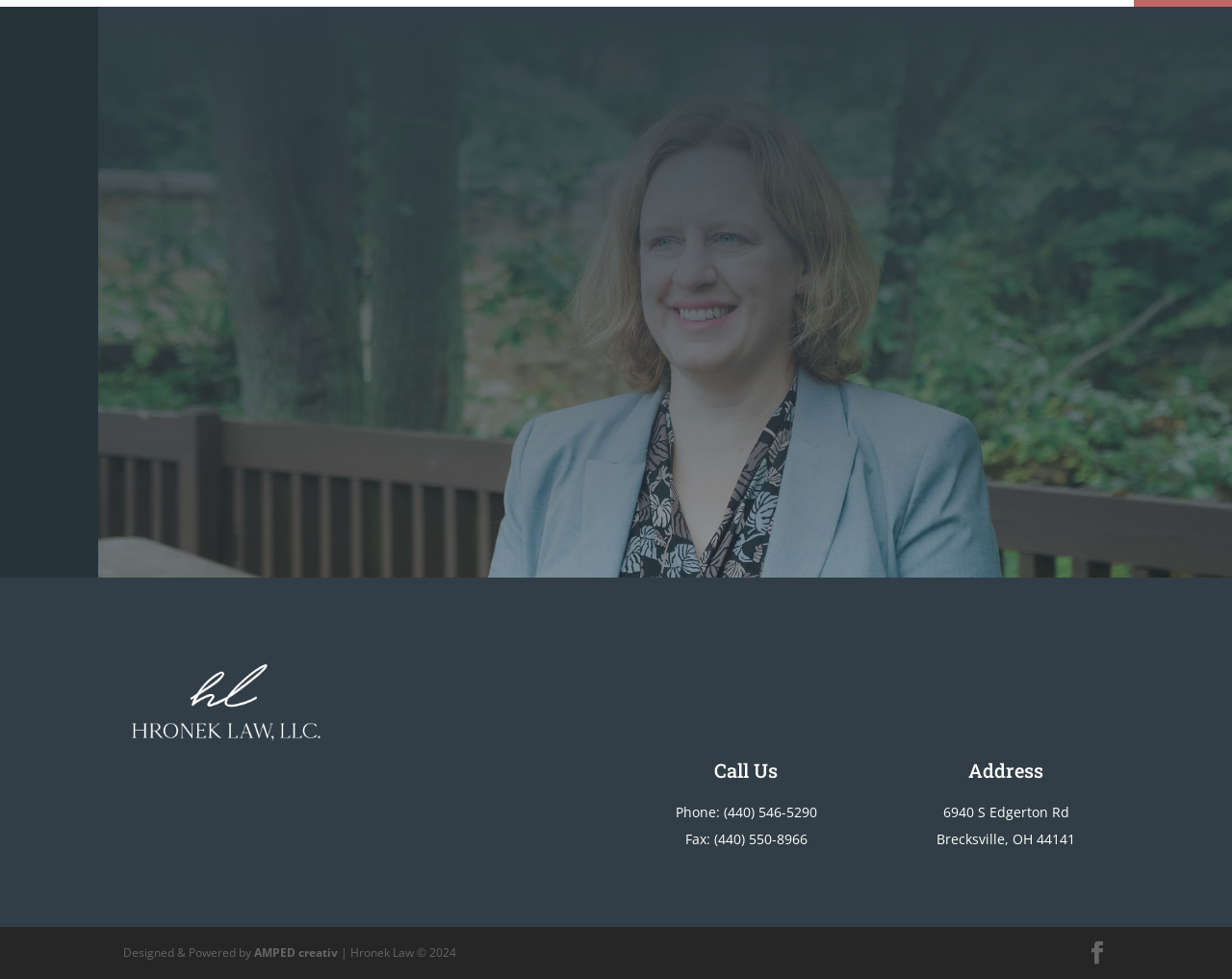What year is the copyright?
Look at the image and answer the question with a single word or phrase.

2024